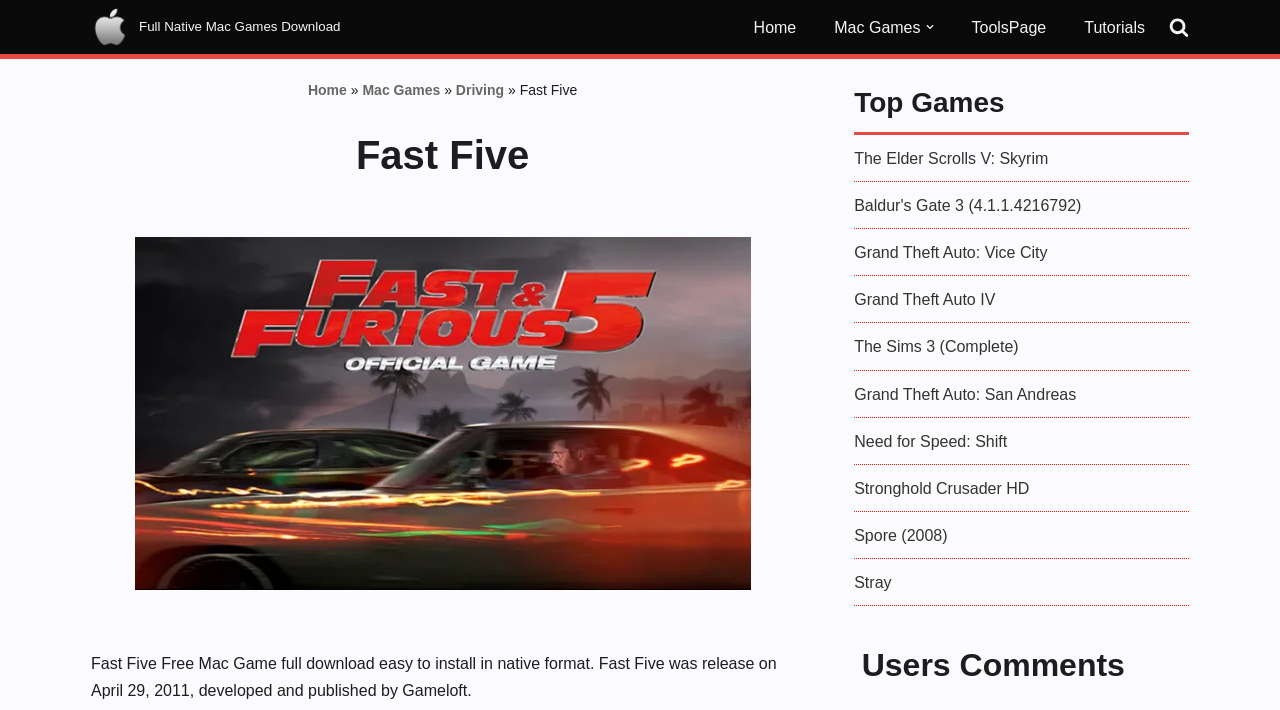What is the name of the game on this webpage?
Use the information from the screenshot to give a comprehensive response to the question.

The name of the game can be found in the heading element with the text 'Fast Five' and also in the image element with the same text. Additionally, the static text element also mentions 'Fast Five' as the game name.